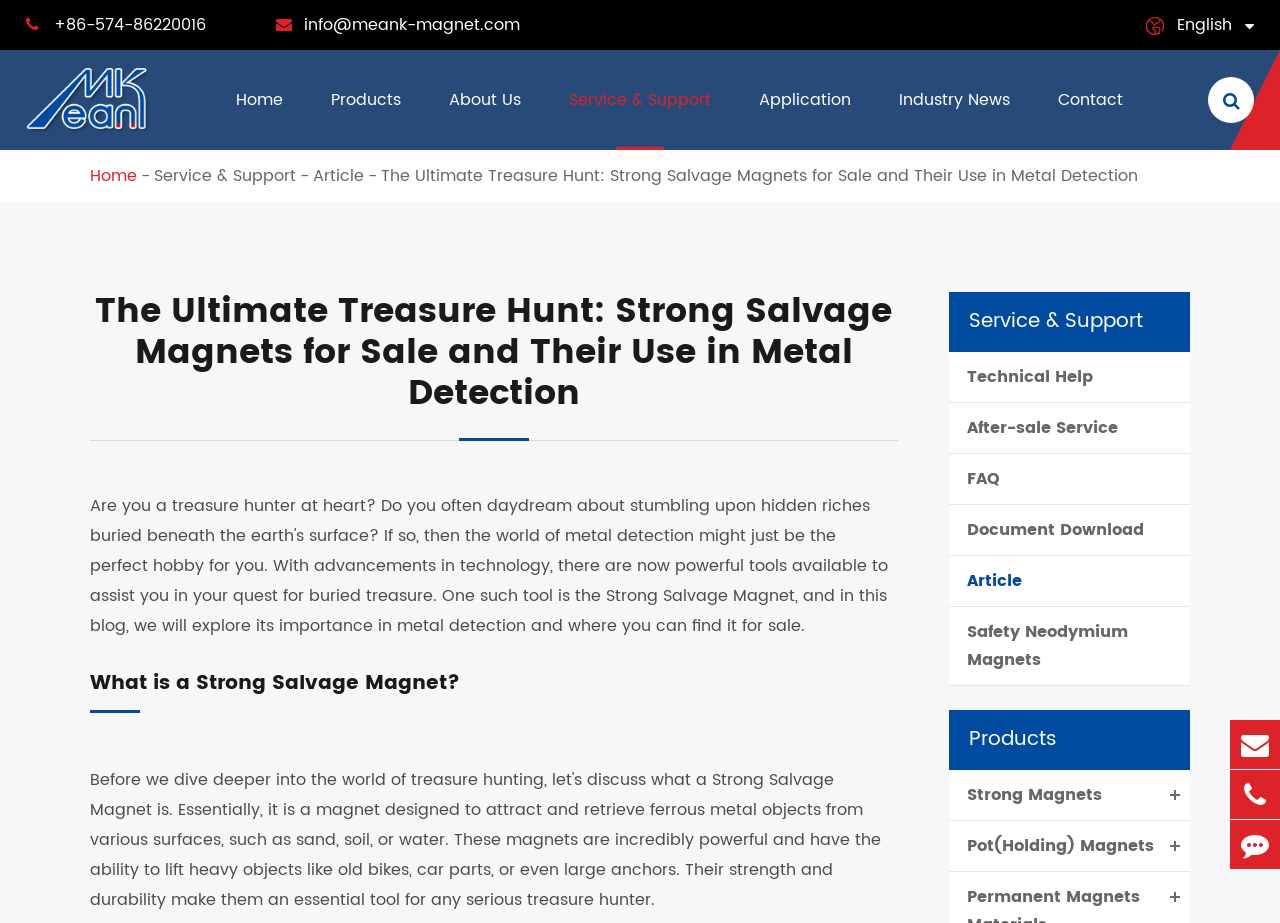Using the element description provided, determine the bounding box coordinates in the format (top-left x, top-left y, bottom-right x, bottom-right y). Ensure that all values are floating point numbers between 0 and 1. Element description: русский

[0.813, 0.404, 0.85, 0.429]